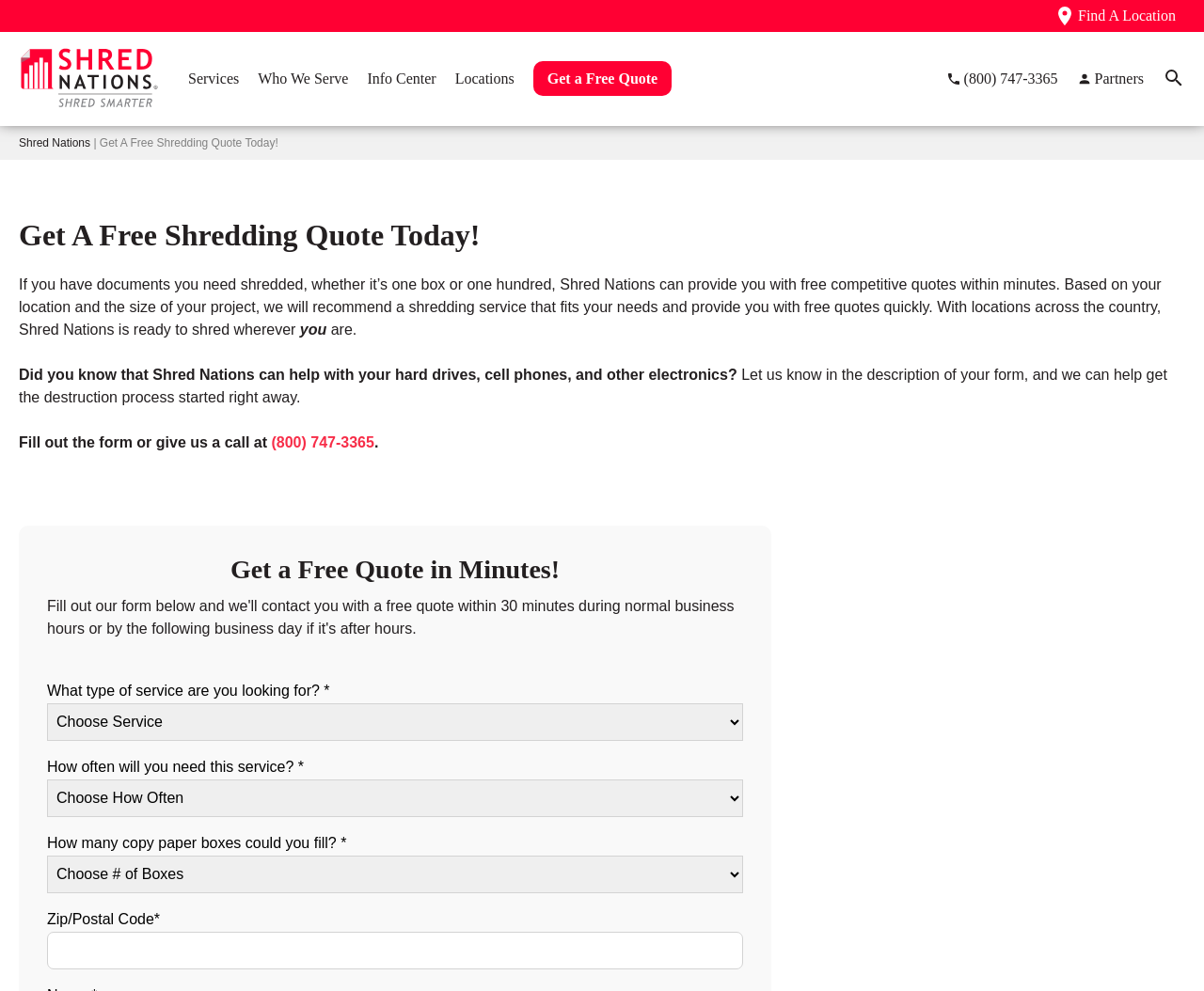Respond to the question below with a single word or phrase: What is the phone number to get a free quote?

(800) 747-3365